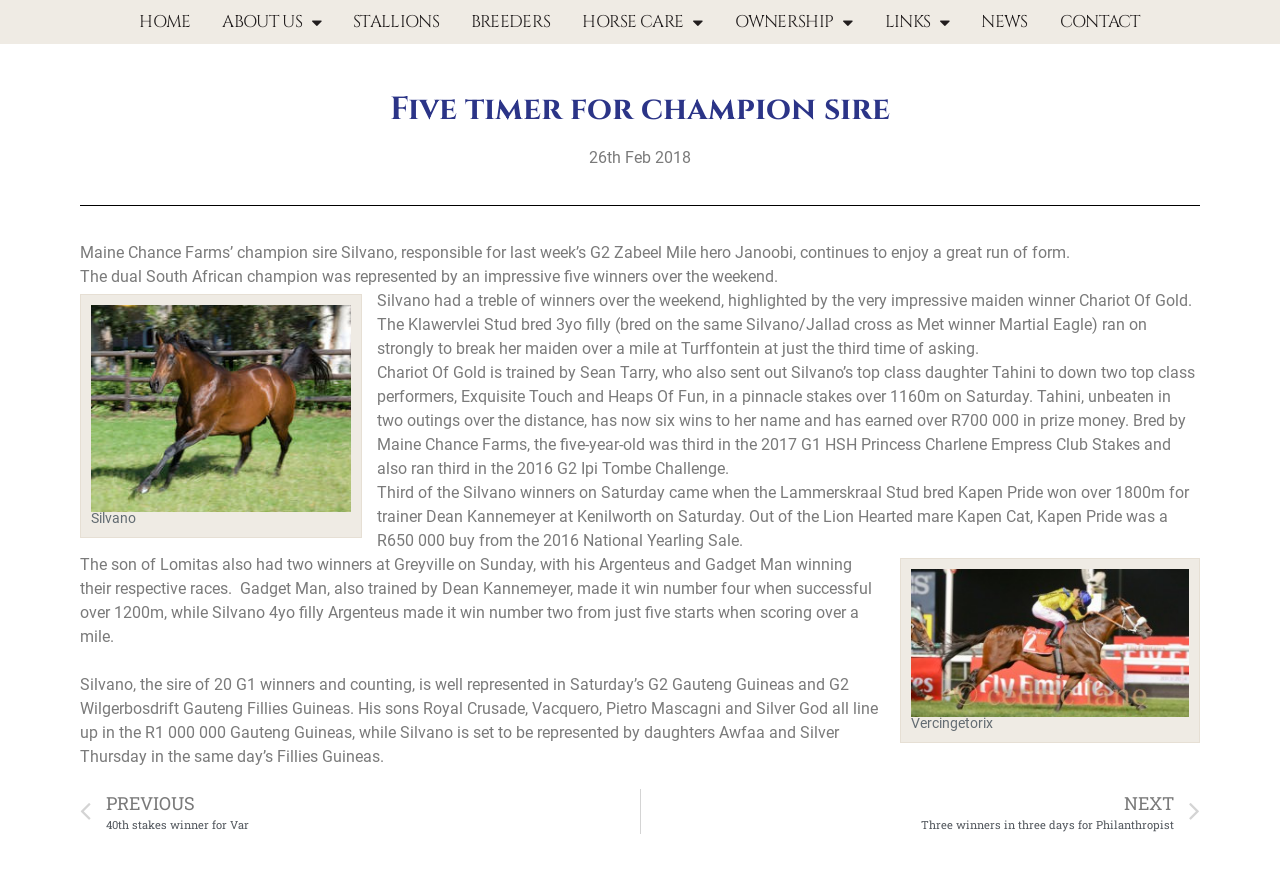Reply to the question below using a single word or brief phrase:
How many winners did Silvano have over the weekend?

Five